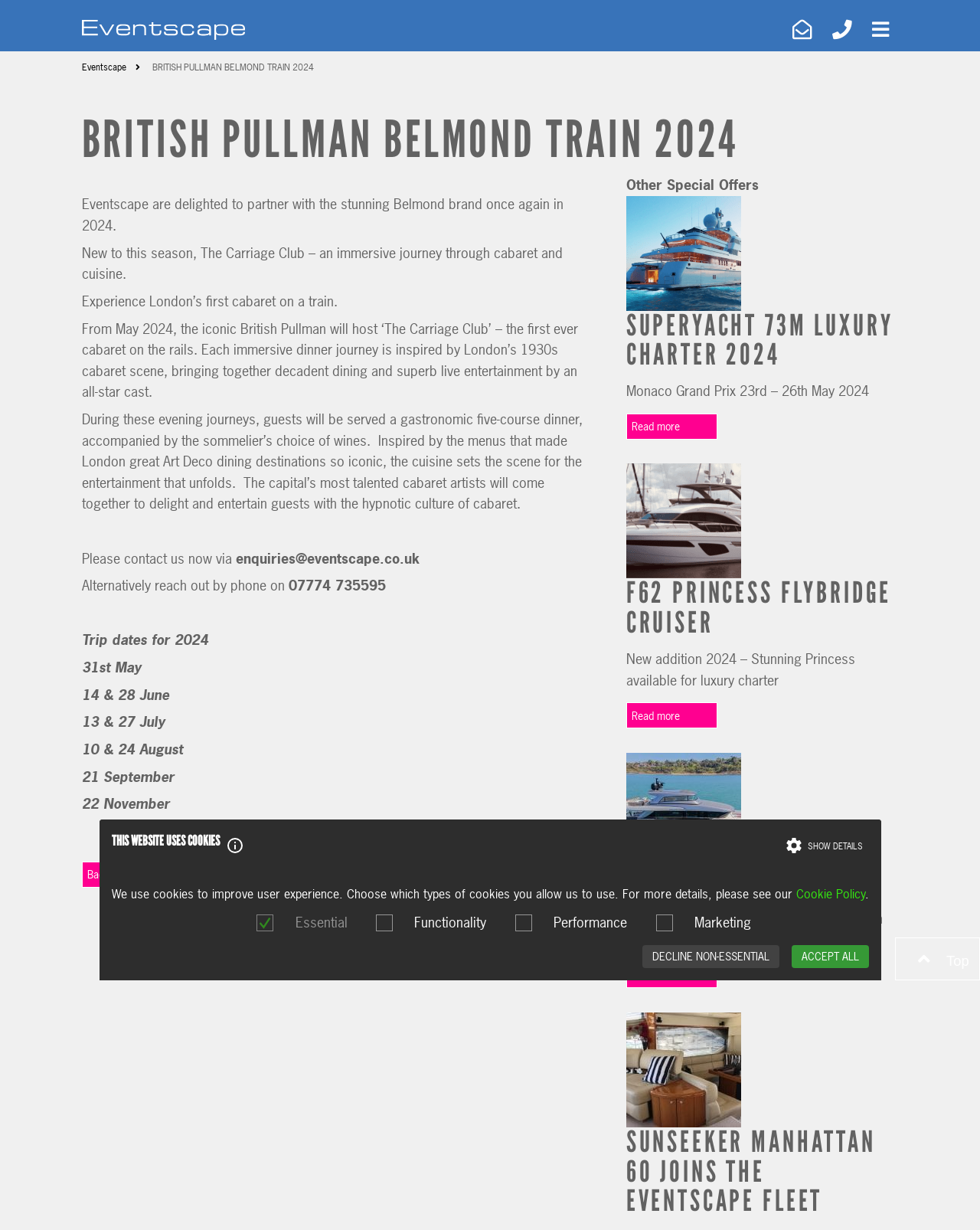Please determine the bounding box coordinates for the UI element described as: "Doctor’s Notes".

None